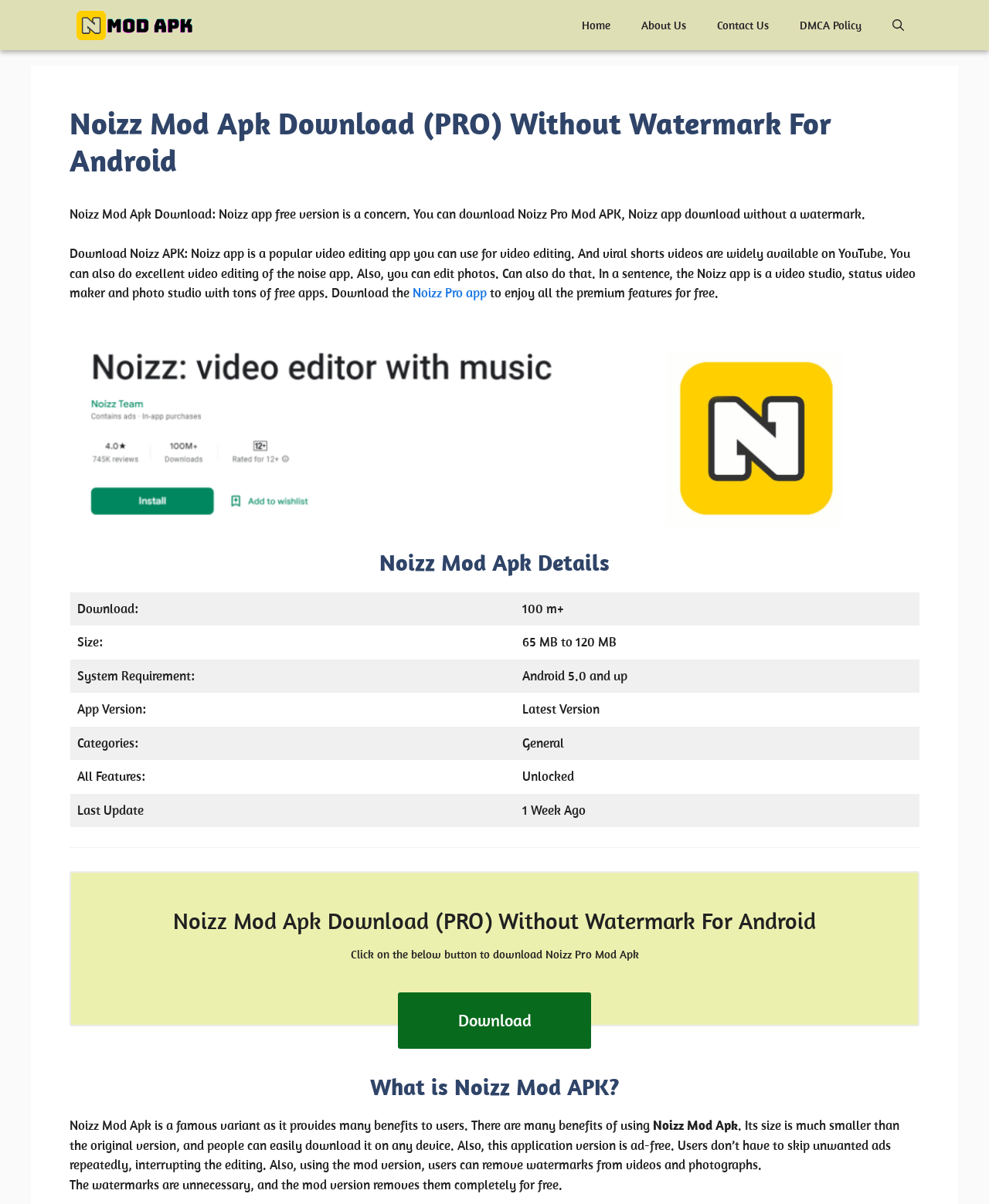Reply to the question with a single word or phrase:
What is the name of the app that can be downloaded without a watermark?

Noizz Pro Mod APK